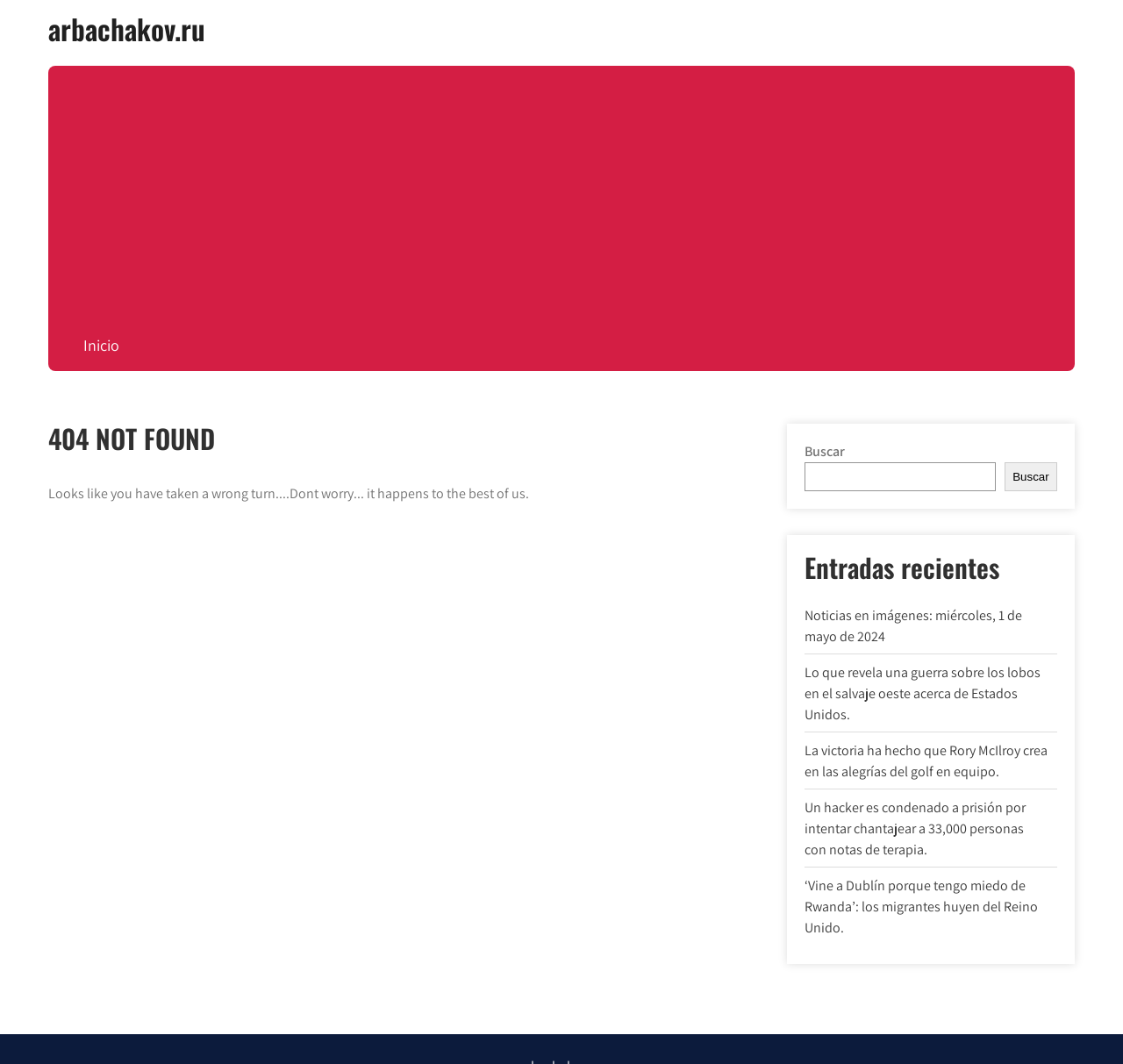Identify the bounding box coordinates of the section that should be clicked to achieve the task described: "visit recent entry".

[0.717, 0.57, 0.91, 0.607]